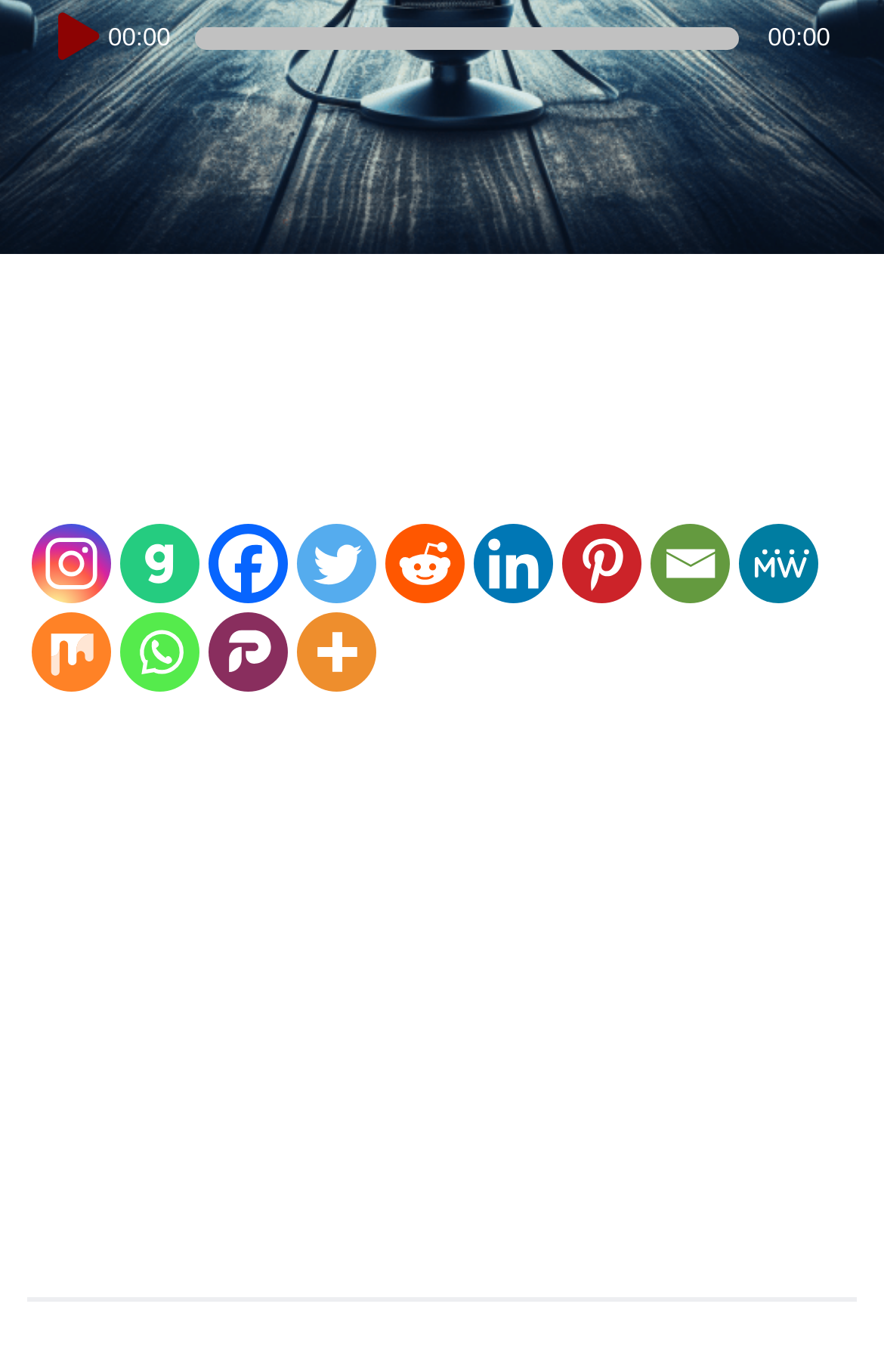Identify the bounding box for the described UI element. Provide the coordinates in (top-left x, top-left y, bottom-right x, bottom-right y) format with values ranging from 0 to 1: Print this story

None